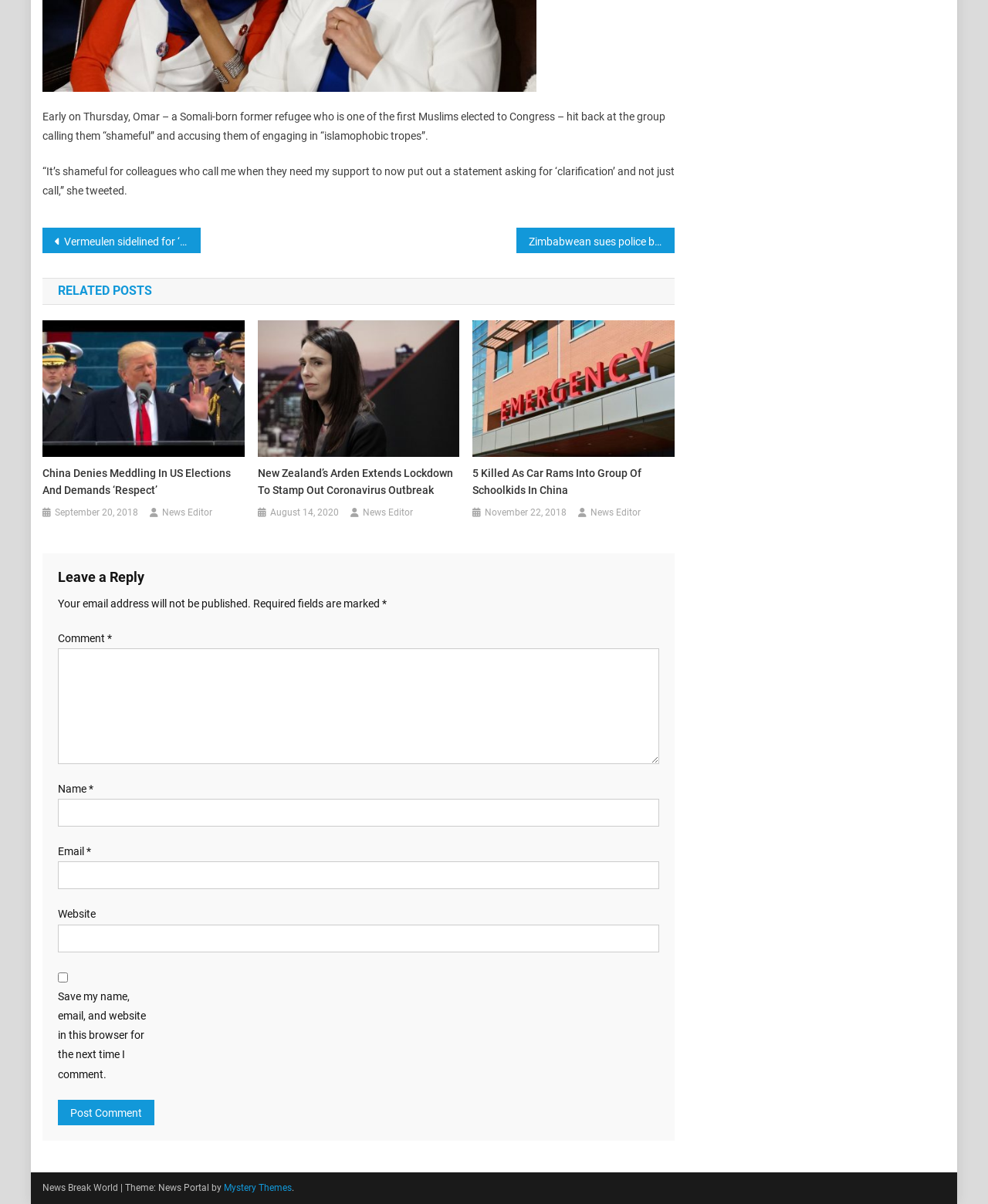Based on the description "parent_node: Name * name="author"", find the bounding box of the specified UI element.

[0.059, 0.664, 0.667, 0.687]